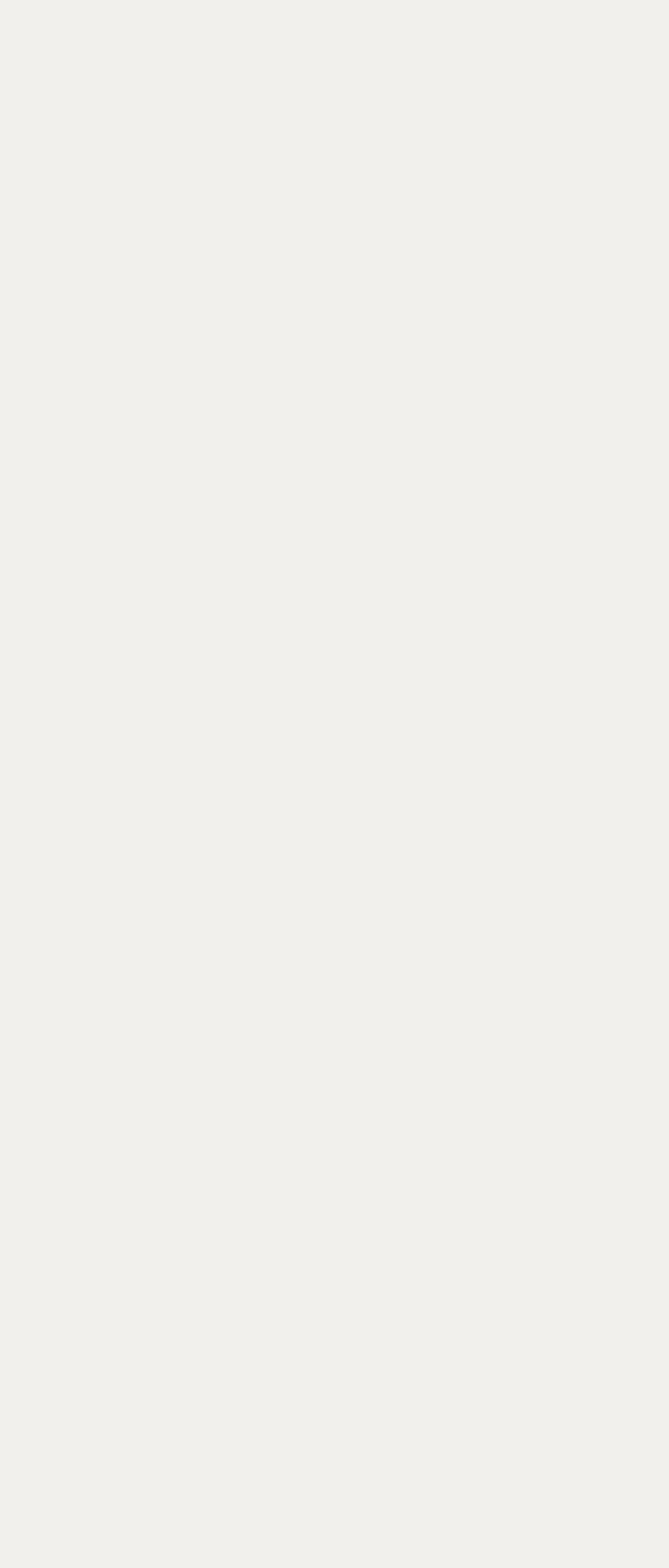Highlight the bounding box of the UI element that corresponds to this description: "name="comment" placeholder="Your Comment *"".

[0.09, 0.613, 0.91, 0.85]